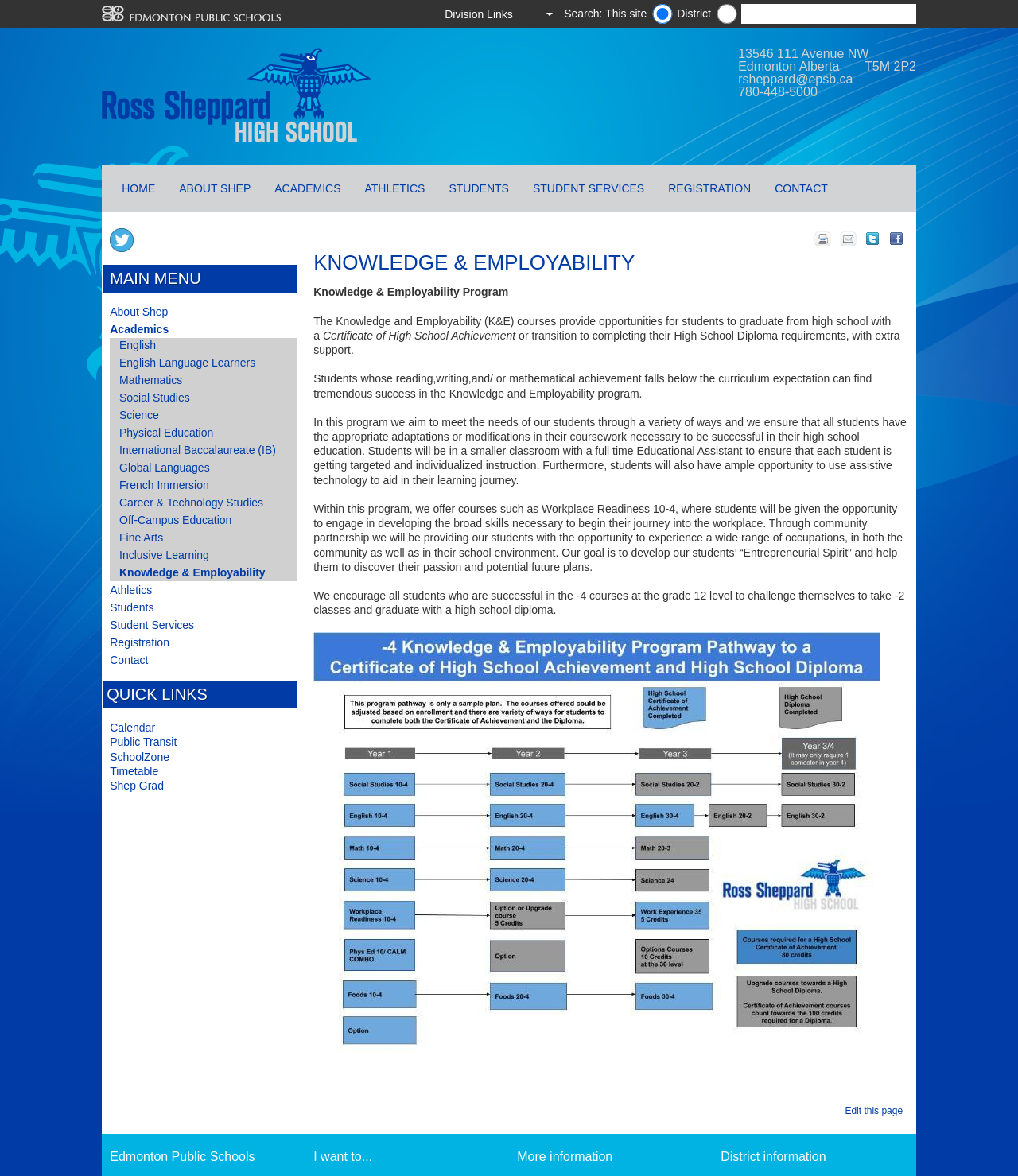Describe the entire webpage, focusing on both content and design.

The webpage is about the Knowledge & Employability program at Ross Sheppard School. At the top left corner, there is an image of the Edmonton Public Schools (EPSB) logo. Next to it, there is a search bar with a radio button and a textbox. Below the search bar, there is a combobox and a link to the school logo.

The main content of the webpage is divided into two sections. On the left side, there is a menu with links to different sections of the website, including "HOME", "ABOUT SHEP", "ACADEMICS", "ATHLETICS", "STUDENTS", "STUDENT SERVICES", "REGISTRATION", and "CONTACT". Below the menu, there are quick links to "Calendar", "Public Transit", "SchoolZone", "Timetable", and "Shep Grad".

On the right side, there is an article about the Knowledge & Employability program. The article has a heading "KNOWLEDGE & EMPLOYABILITY" and several paragraphs of text describing the program. The text explains that the program provides opportunities for students to graduate from high school with a Certificate of High School Achievement or transition to completing their High School Diploma requirements, with extra support. The program aims to meet the needs of students through a variety of ways, including adaptations or modifications in coursework and the use of assistive technology. The article also mentions that students will have the opportunity to engage in developing broad skills necessary to begin their journey into the workplace.

At the bottom of the webpage, there are three columns of links. The left column has links to different departments, including "About Shep", "Academics", "English", and "Physical Education". The middle column has links to "QUICK LINKS", including "Calendar" and "SchoolZone". The right column has links to "Edmonton Public Schools", "I want to...", "More information", and "District information".